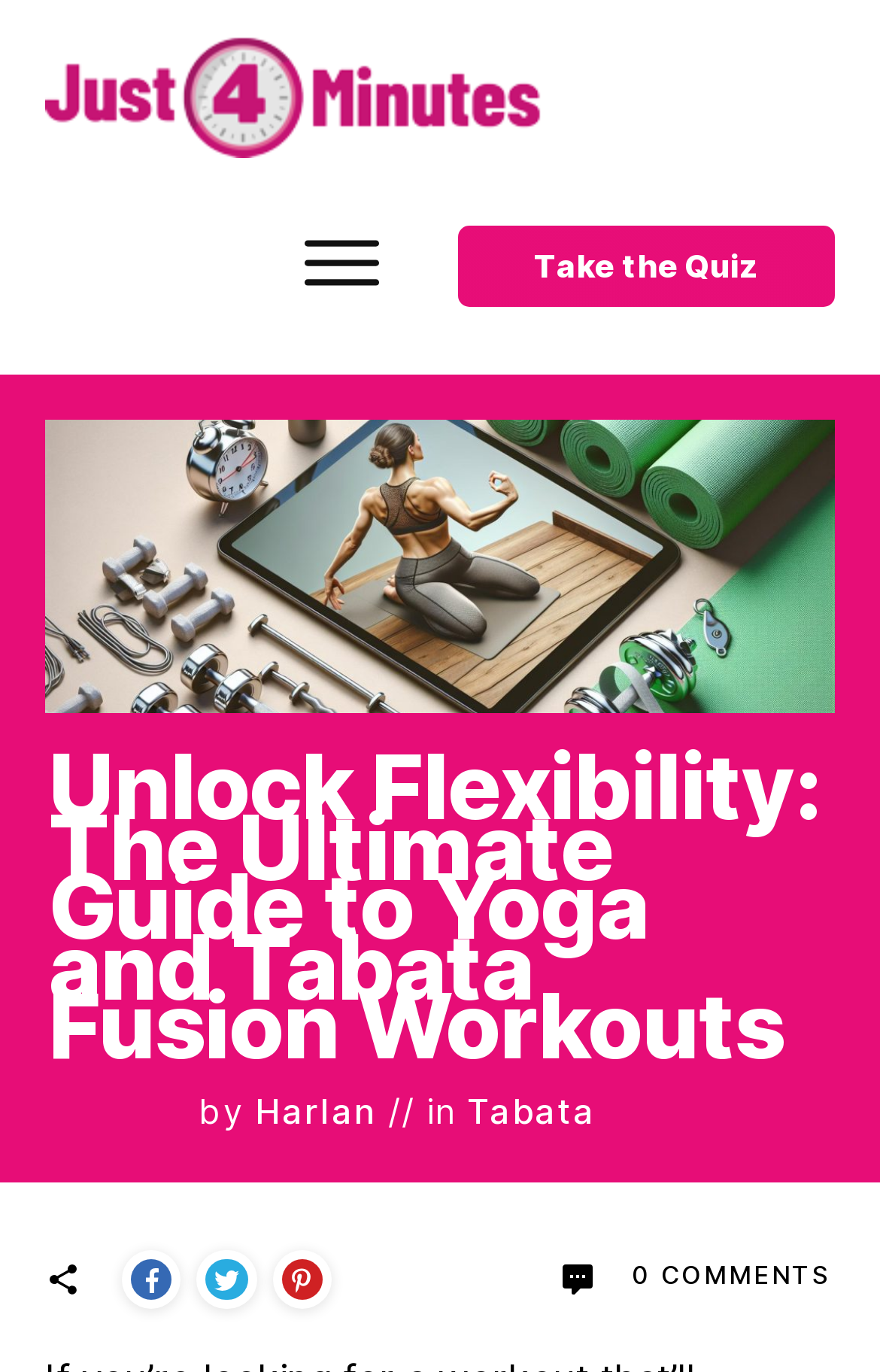What is the name of the website?
Could you please answer the question thoroughly and with as much detail as possible?

I determined the answer by looking at the top-left corner of the webpage, where I found a link with the text 'Just 4 Minutes' and an image with the same name, indicating that it is the website's logo and name.